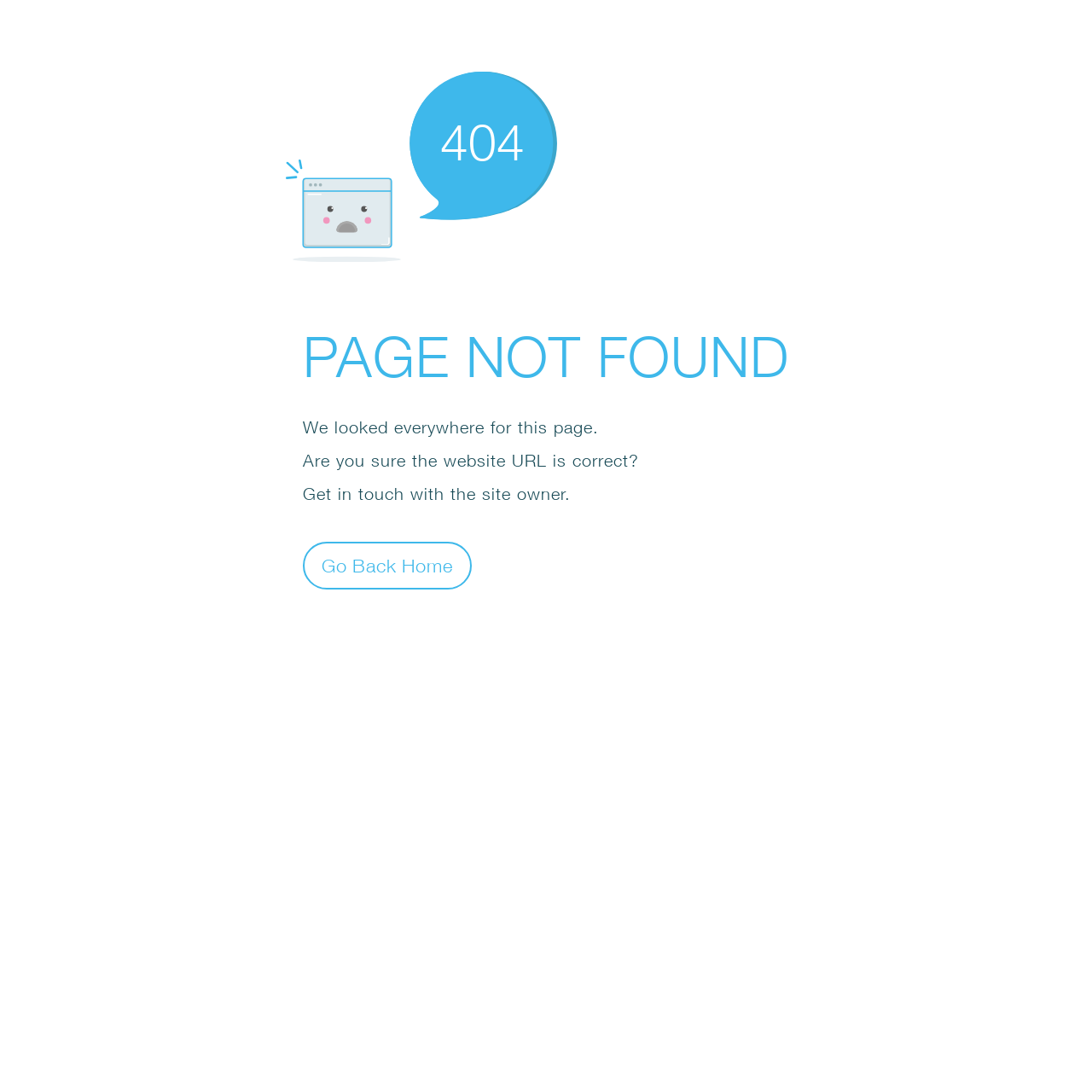Locate the bounding box of the UI element based on this description: "Go Back Home". Provide four float numbers between 0 and 1 as [left, top, right, bottom].

[0.277, 0.496, 0.432, 0.54]